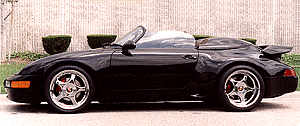What is the original model year of the Porsche?
Using the image as a reference, deliver a detailed and thorough answer to the question.

The caption states that the Porsche 'started life as a 1991 Targa', indicating that the original model year of the car is 1991.